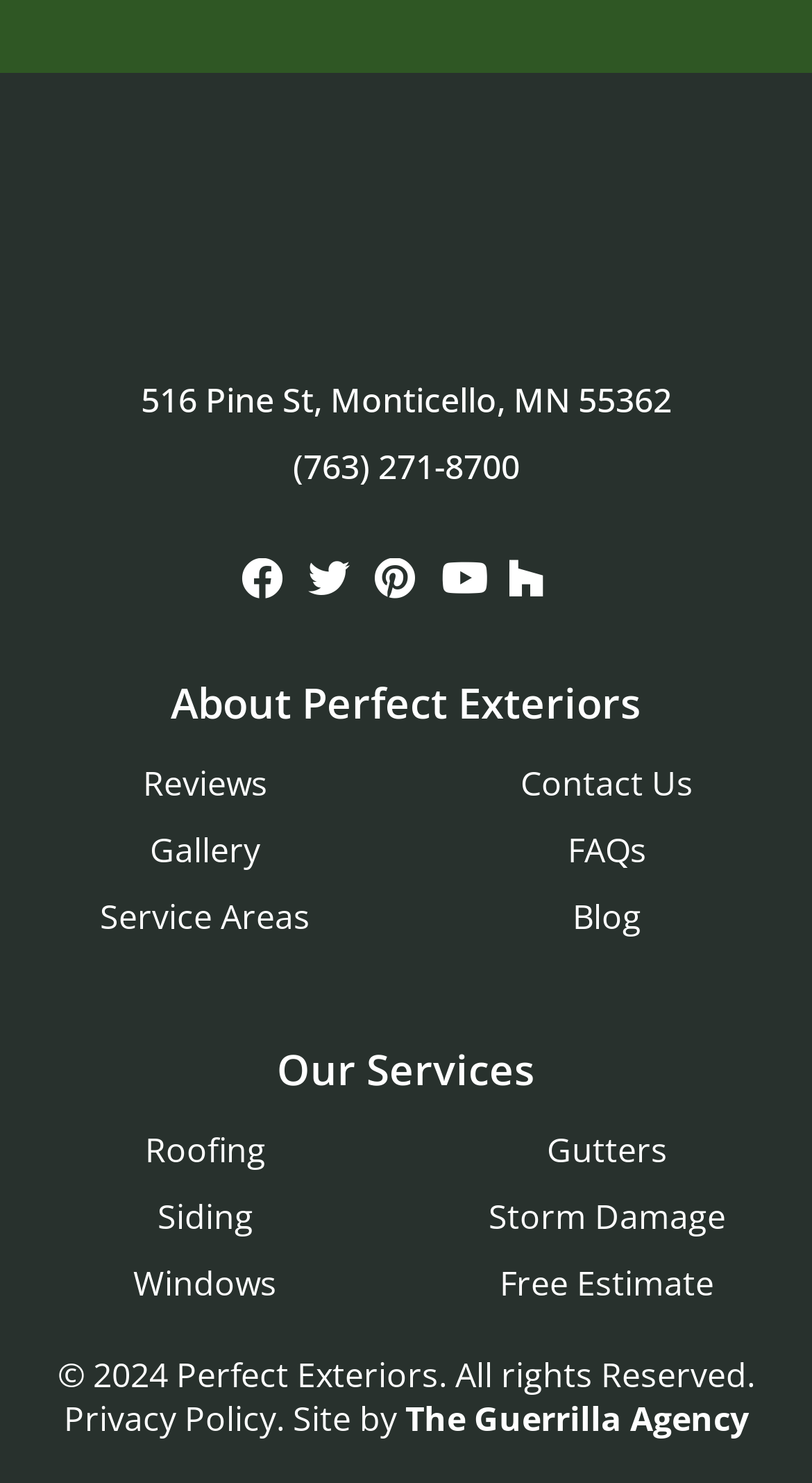Respond with a single word or short phrase to the following question: 
How many services are listed under 'Our Services'?

5